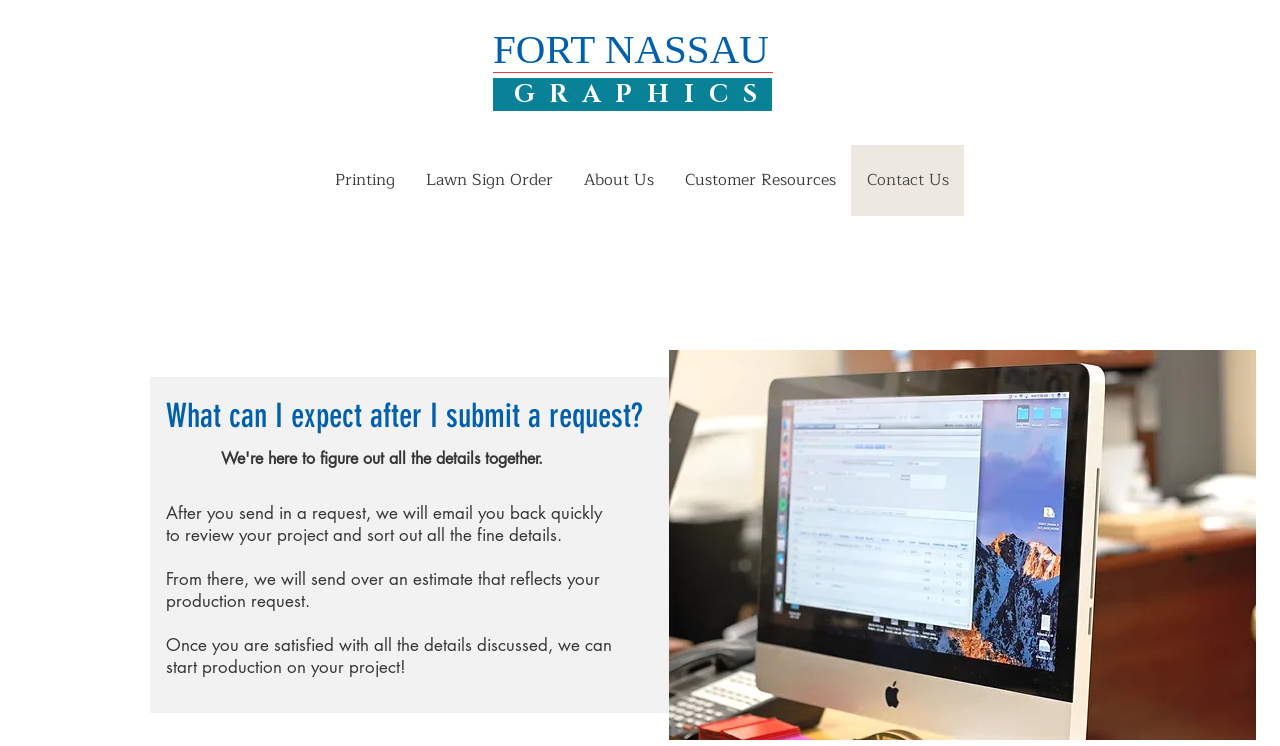What is the last step in the project process?
Based on the screenshot, provide a one-word or short-phrase response.

Start production